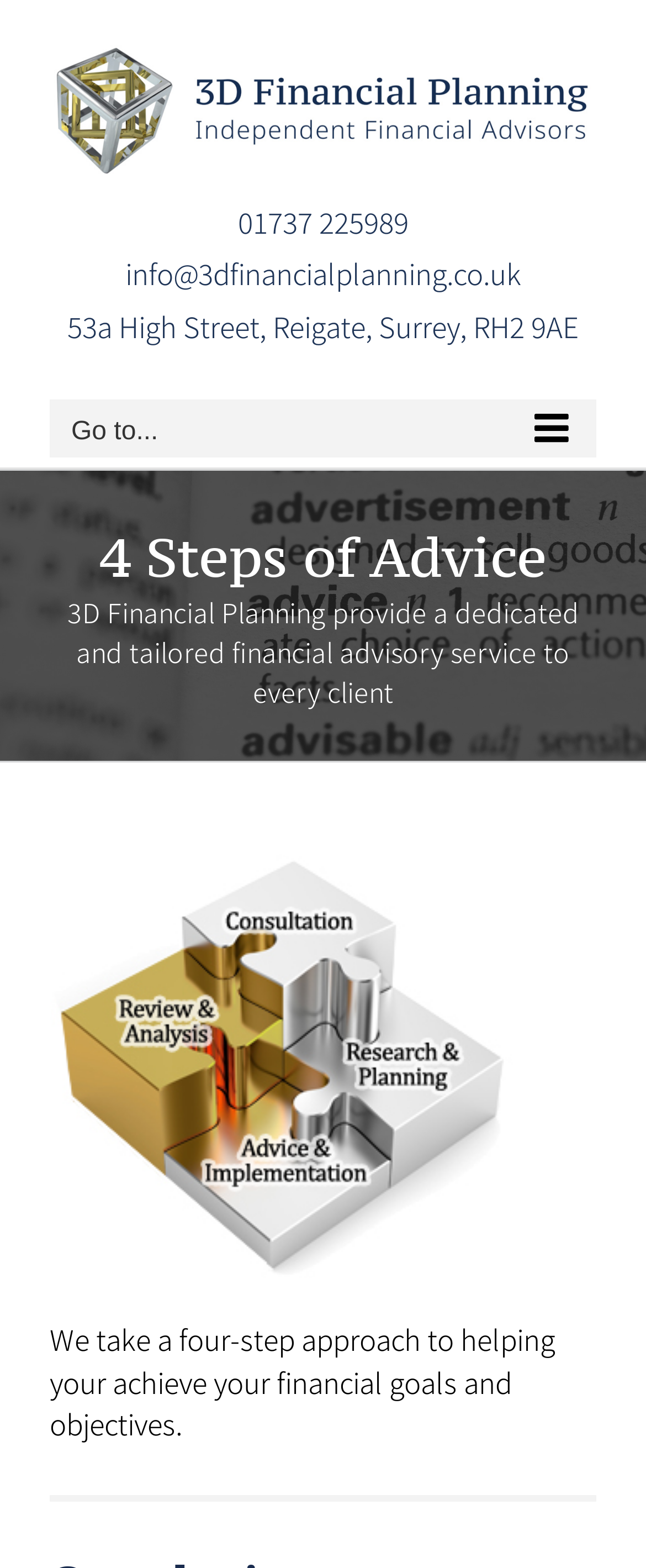What is the phone number?
Give a detailed and exhaustive answer to the question.

The phone number can be found at the top of the webpage, next to the company logo, as a link with the text '01737 225989'.